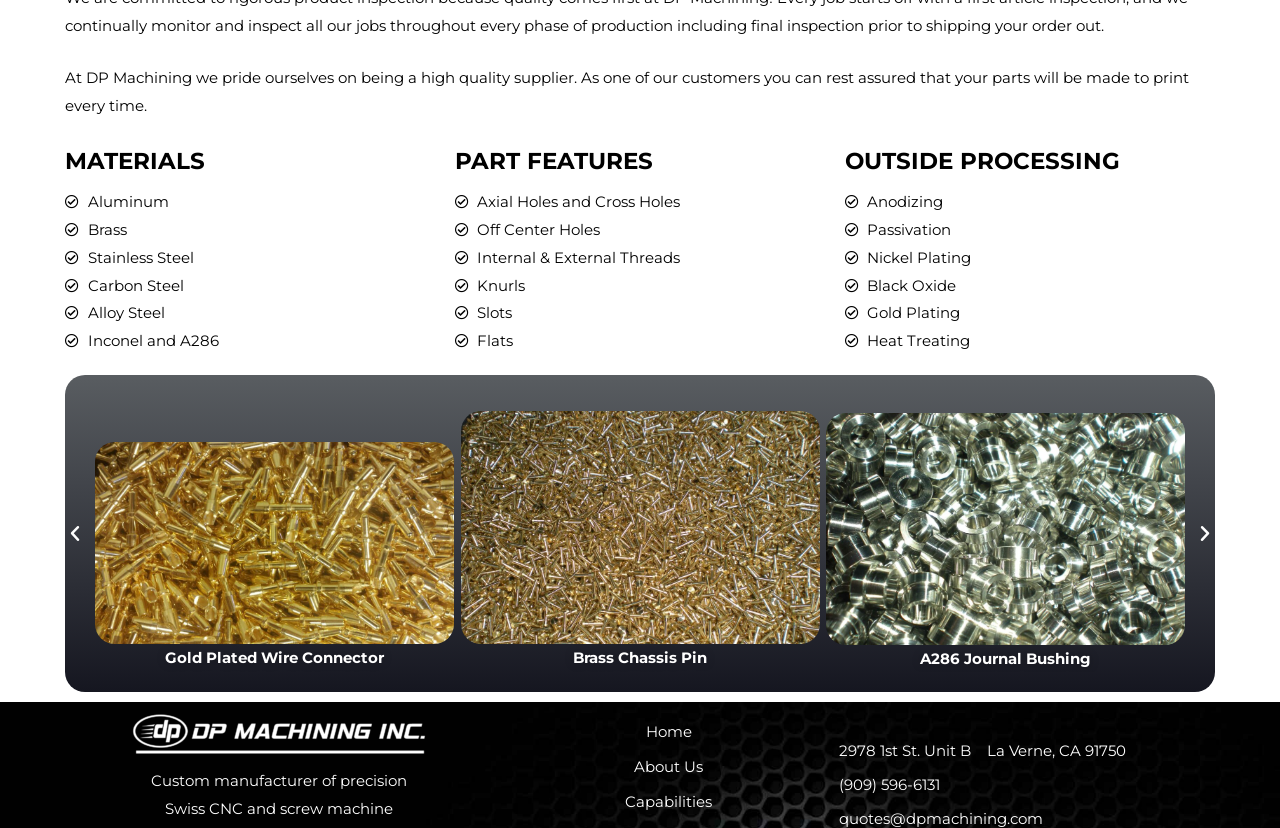Using the provided description: "Home", find the bounding box coordinates of the corresponding UI element. The output should be four float numbers between 0 and 1, in the format [left, top, right, bottom].

[0.413, 0.872, 0.632, 0.896]